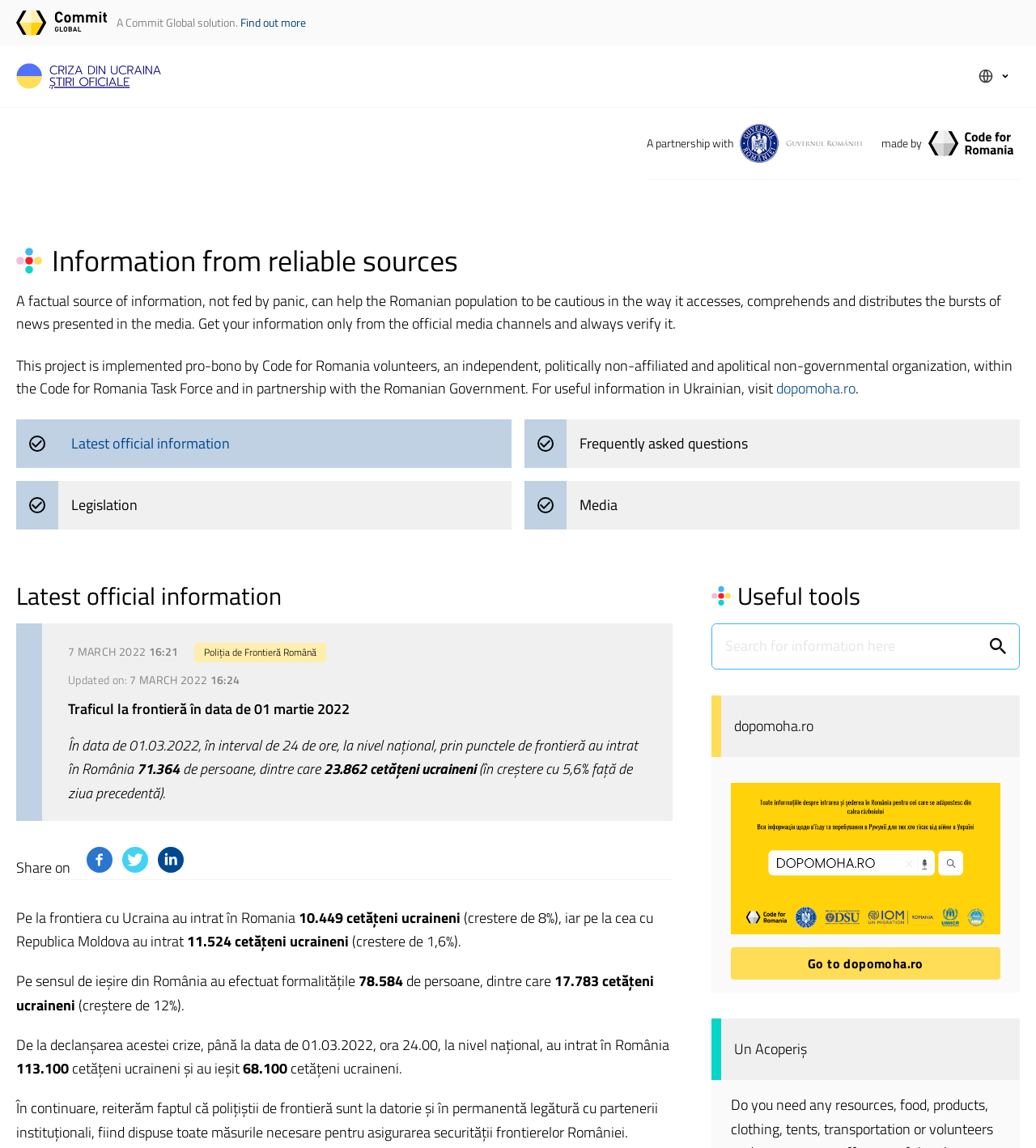Generate a comprehensive description of the webpage.

This webpage appears to be a news article or a government website providing information on the Ukrainian crisis and its impact on Romania. At the top of the page, there is a logo and a heading that reads "Traficul la frontieră în data de 01 martie 2022 | Criza din Ucraina – Știri oficiale" (Traffic at the border on March 1, 2022 | Ukrainian Crisis - Official News).

Below the heading, there is a section with a partnership logo and a brief description. On the left side of the page, there is a menu with links to "Latest official information", "Frequently asked questions", "Legislation", and "Media".

The main content of the page is divided into several sections. The first section provides information on the number of people who have entered Romania from Ukraine and Moldova, with statistics and percentages. The second section appears to be an article with a heading "Traficul la frontieră în data de 01 martie 2022" (Traffic at the border on March 1, 2022) and provides more detailed information on the number of people who have entered and exited Romania.

There are several images and icons throughout the page, including a Ukrainian flag, a map, and social media sharing buttons. At the bottom of the page, there is a section with useful tools, including a search bar and links to external websites, such as dopomoha.ro.

Overall, the webpage appears to be a reliable source of information on the Ukrainian crisis and its impact on Romania, with official statistics and news articles.